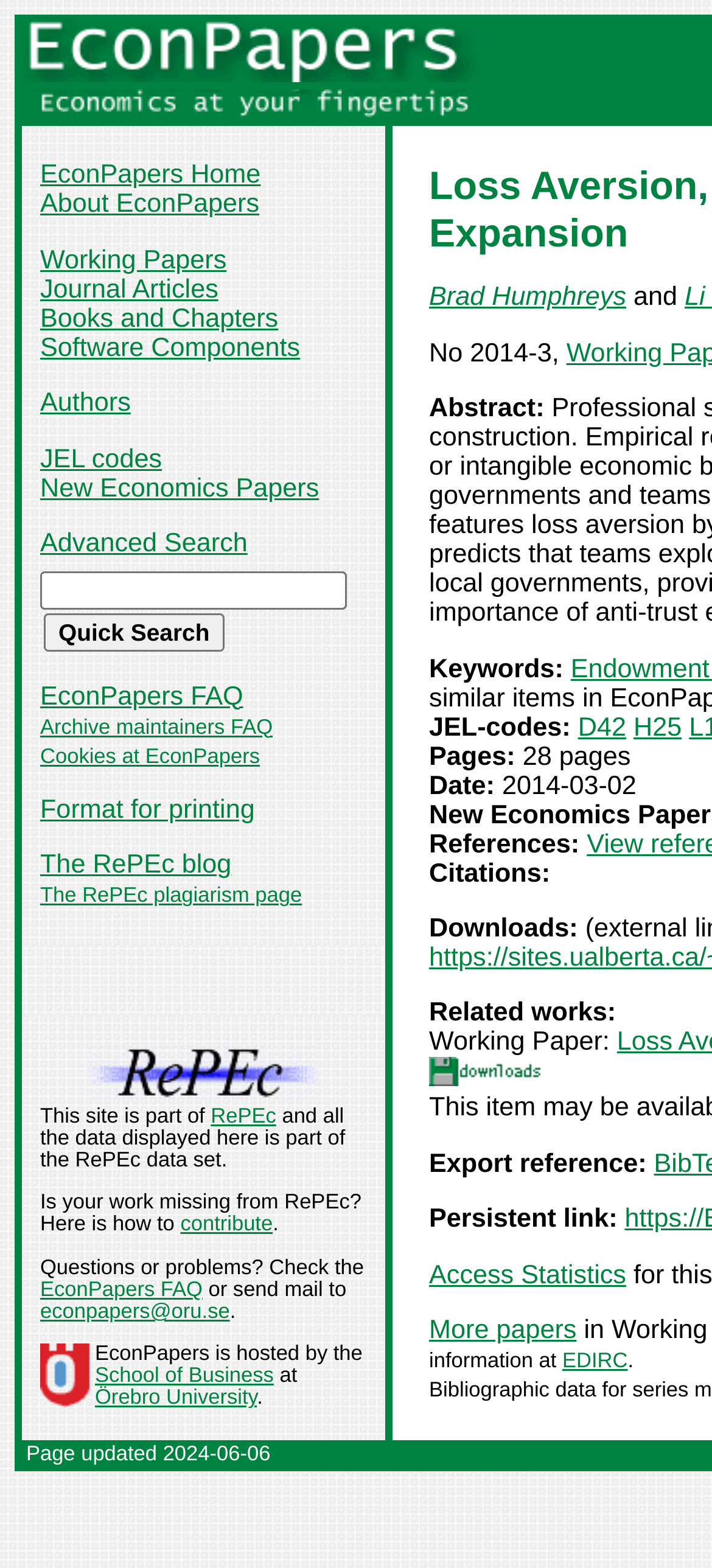Extract the bounding box coordinates for the UI element described by the text: "input value="search..." name="s" value="search..."". The coordinates should be in the form of [left, top, right, bottom] with values between 0 and 1.

None